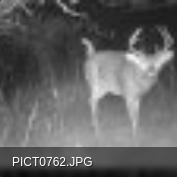Please provide a detailed answer to the question below based on the screenshot: 
What type of environment is the deer in?

The caption describes the background of the image as featuring 'blurred foliage and grasses' which suggests a natural environment, possibly an apple orchard as mentioned in the accompanying text.